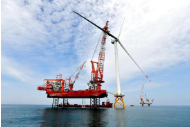Convey a detailed narrative of what is depicted in the image.

The image showcases the world's first 16-megawatt offshore wind turbine, a groundbreaking achievement in renewable energy technology. Set against a backdrop of a clear sky with scattered clouds, this impressive structure is situated in the ocean, highlighting its scale and modern engineering. The large wind turbine, with its prominent blades poised to harness wind energy, is supported by a robust platform featuring various mechanical components crucial for its operation. Nearby, additional vessels engage in related activities, underscoring the collaborative effort involved in advancing sustainable energy solutions. This installation marks a significant step forward in the global push towards greener, cleaner energy sources.